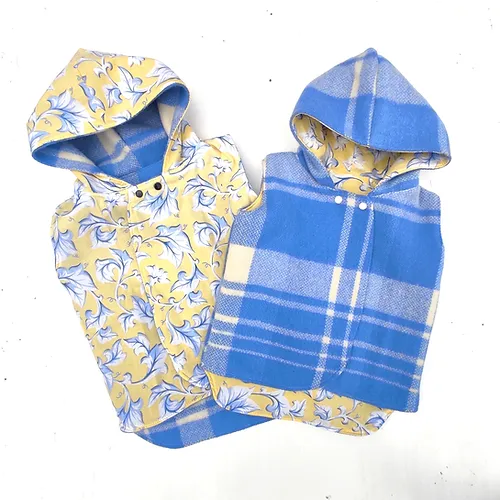How many designs does the vest have?
Please provide a detailed and thorough answer to the question.

The caption describes the vest as having a reversible design, with a floral yellow fabric adorned with blue accents on one side and a cozy blue and white plaid design on the other side, indicating that it has two distinct designs.